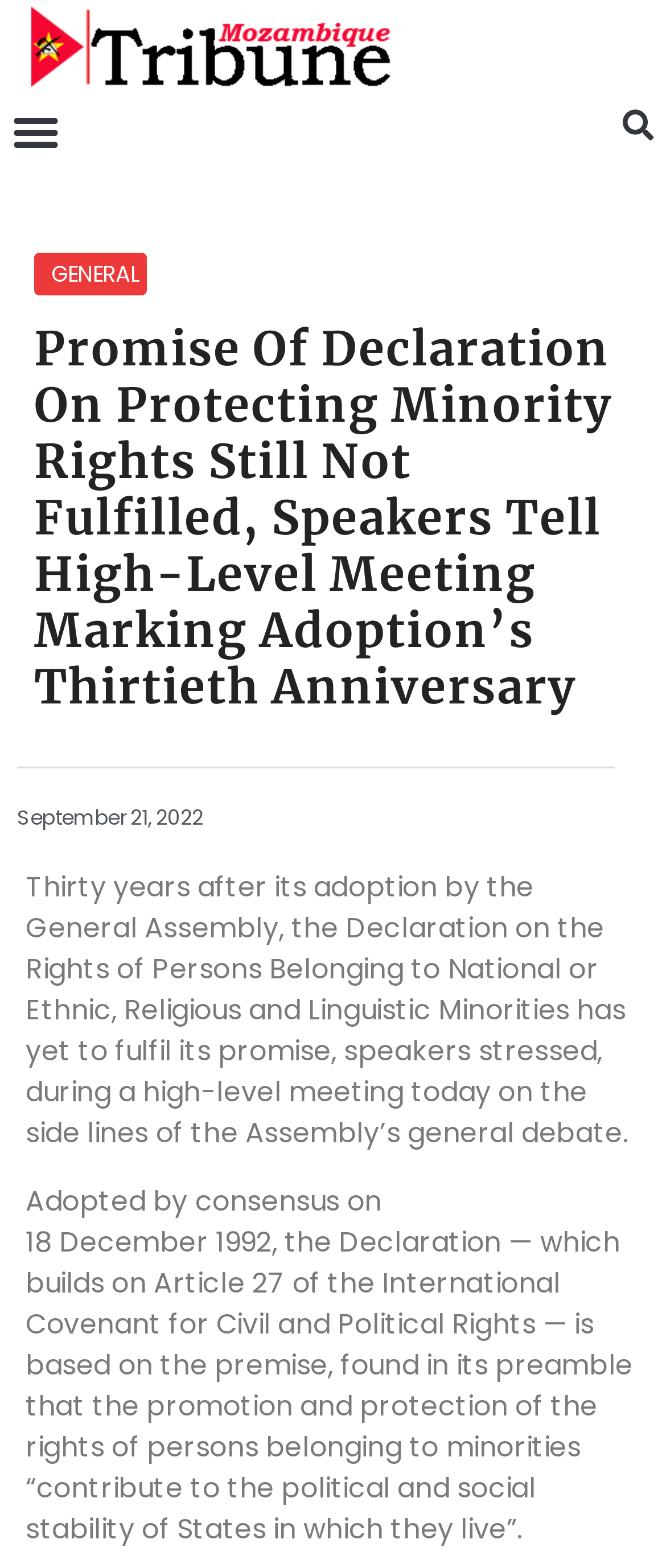From the details in the image, provide a thorough response to the question: What is the date of the article?

I found the date of the article by looking at the link element with the text 'September 21, 2022' which is located below the main heading of the webpage.